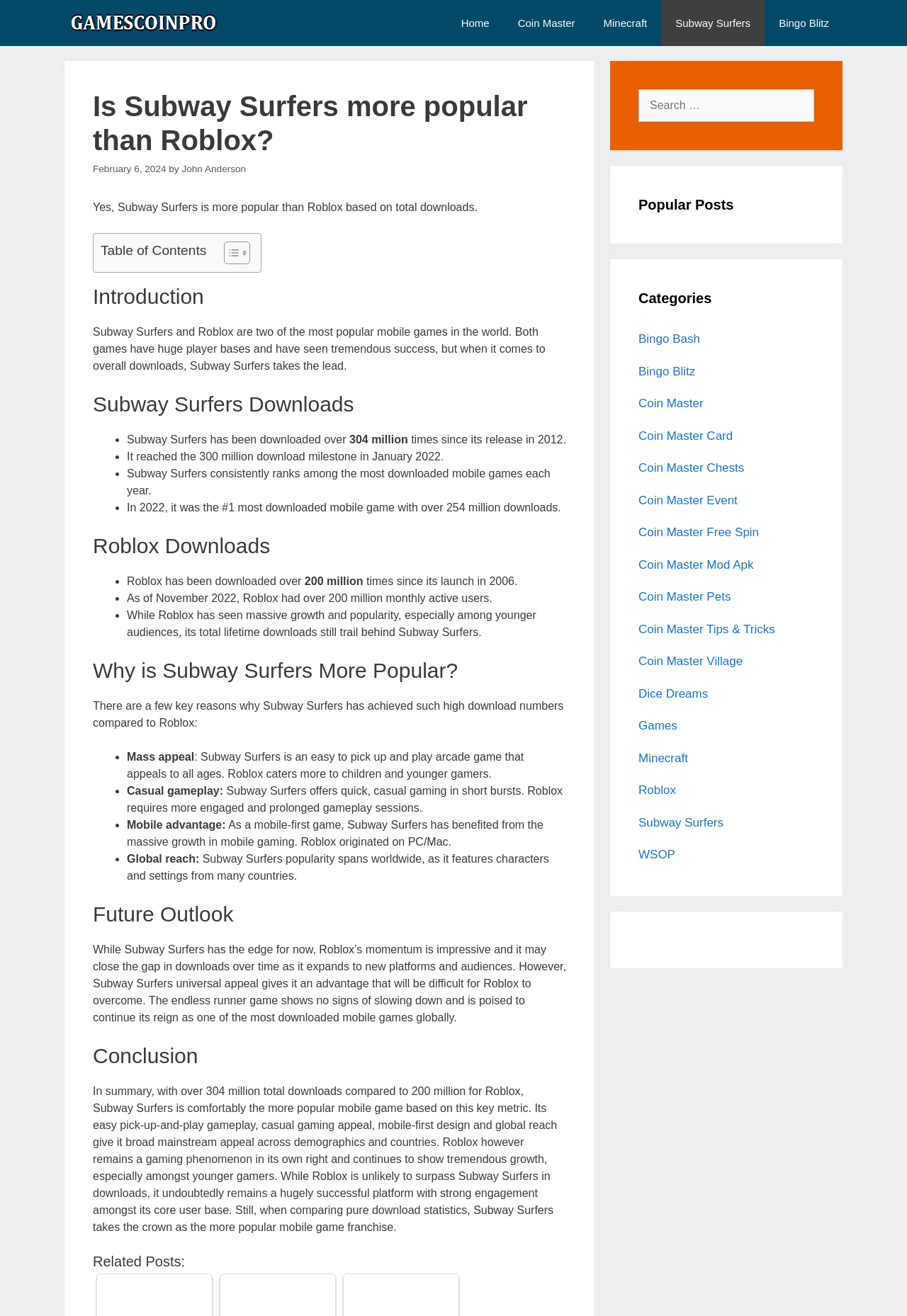Find the bounding box of the web element that fits this description: "Coin Master Card".

[0.704, 0.326, 0.808, 0.336]